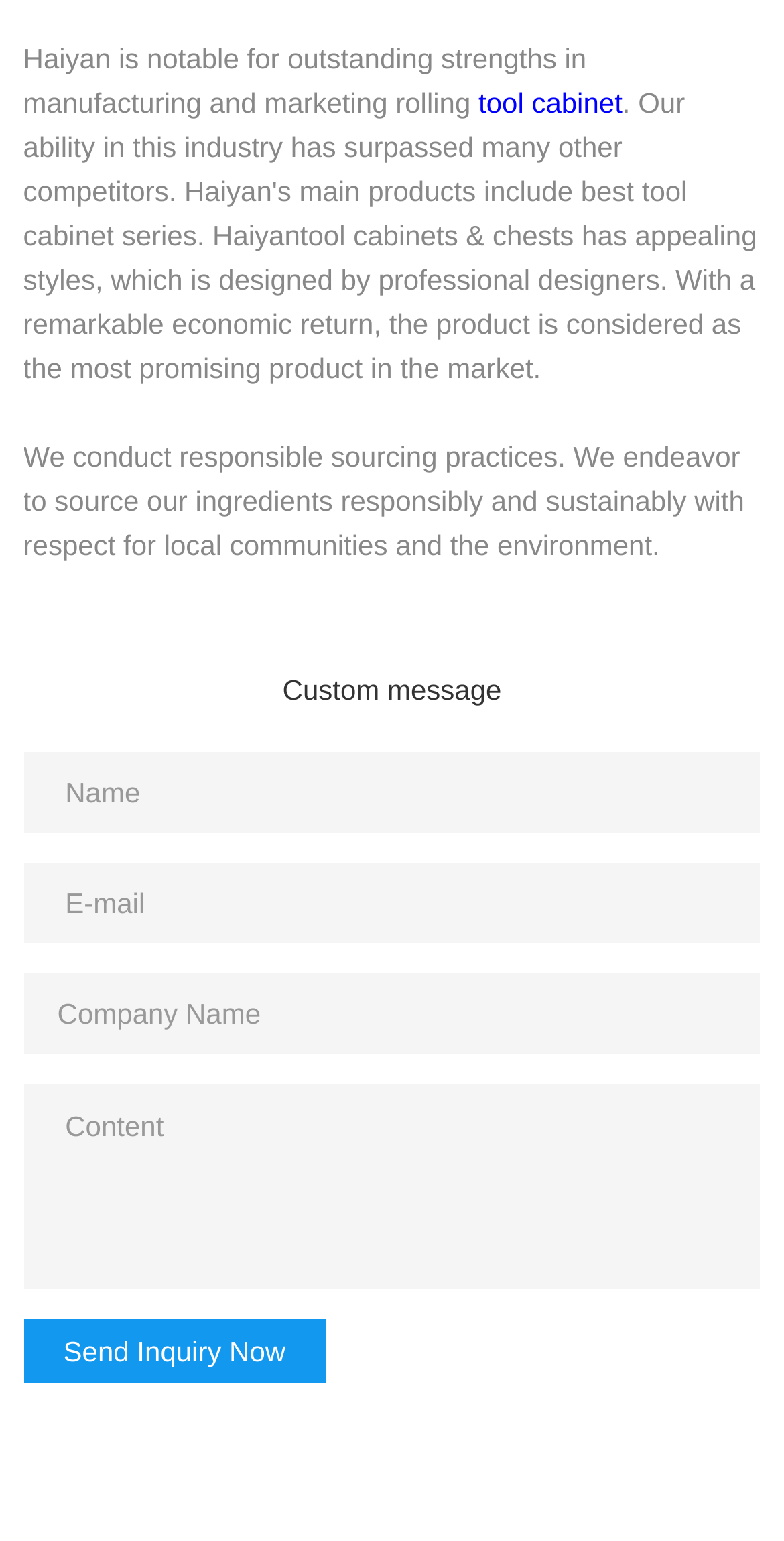What is the topic of the custom message?
Answer the question in a detailed and comprehensive manner.

The StaticText element 'Custom message' does not specify what the custom message is about, but it is likely related to the inquiry or message being sent to the company.